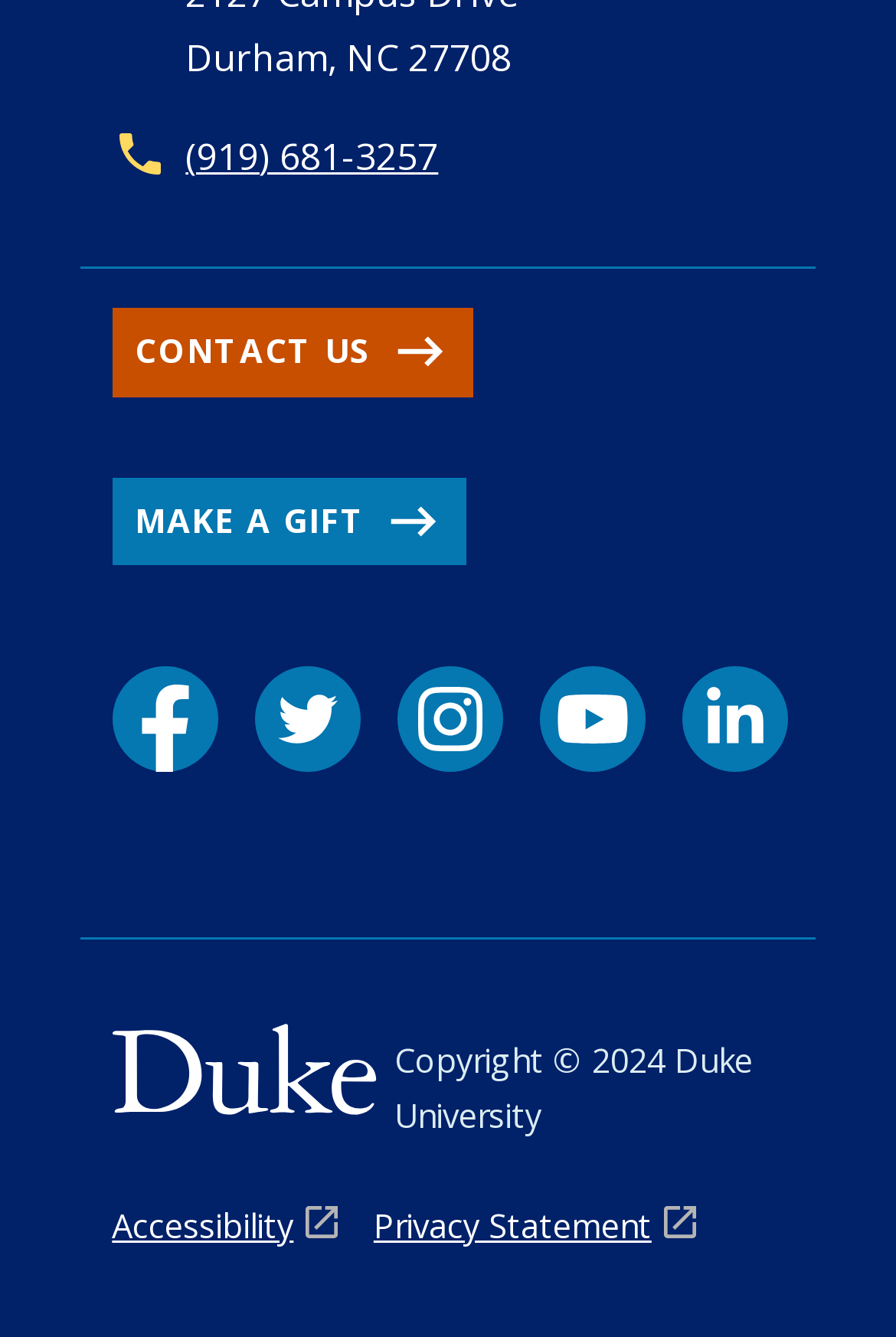Please identify the bounding box coordinates of the element I should click to complete this instruction: 'Contact us'. The coordinates should be given as four float numbers between 0 and 1, like this: [left, top, right, bottom].

[0.125, 0.231, 0.528, 0.297]